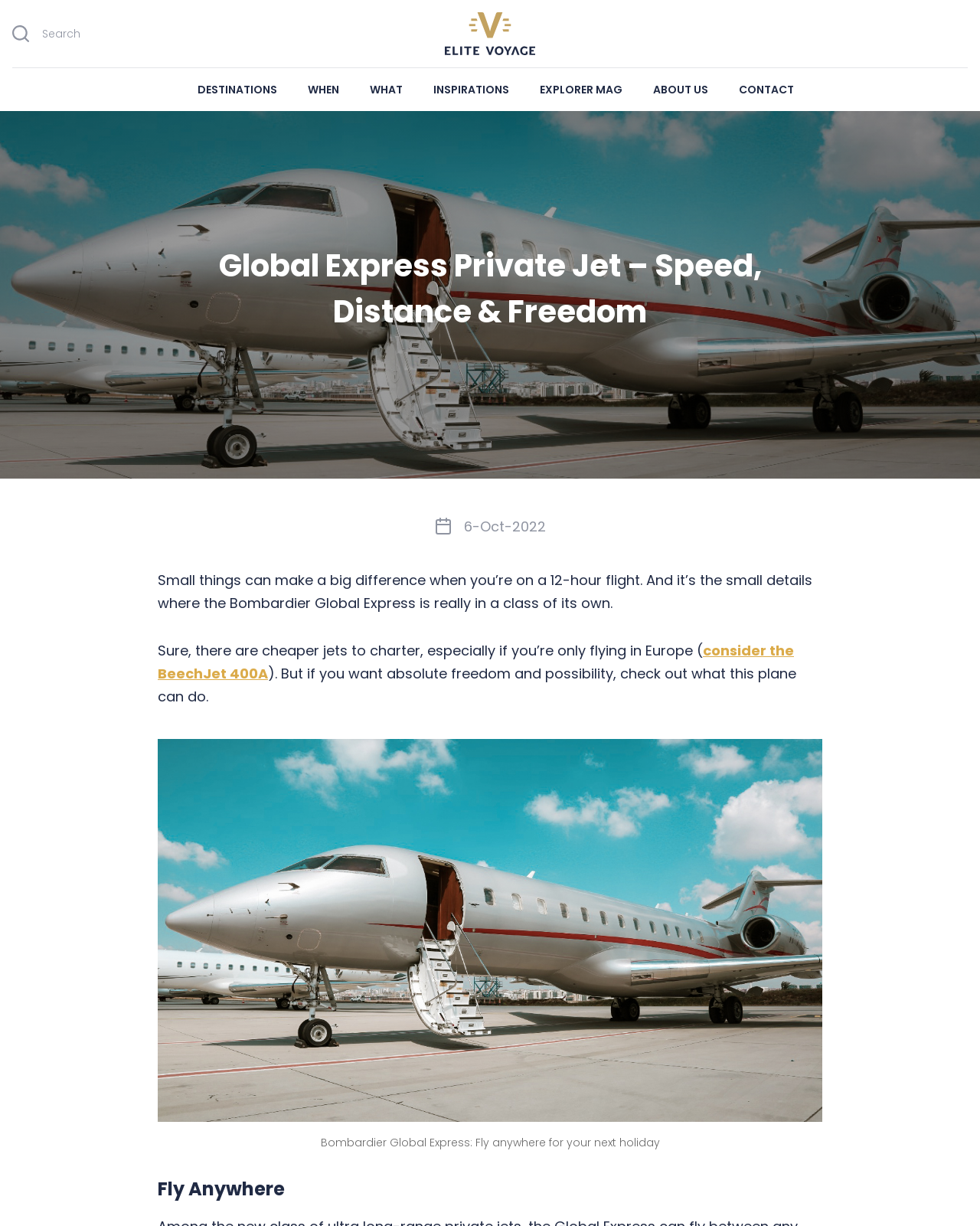Please determine the bounding box coordinates of the element to click on in order to accomplish the following task: "Visit EliteVoyage". Ensure the coordinates are four float numbers ranging from 0 to 1, i.e., [left, top, right, bottom].

[0.454, 0.019, 0.546, 0.034]